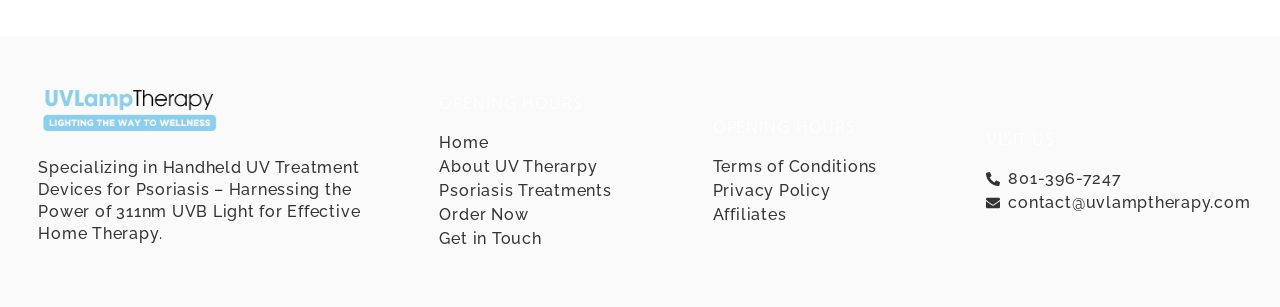What is the company's phone number?
Please answer the question with a single word or phrase, referencing the image.

801-396-7247